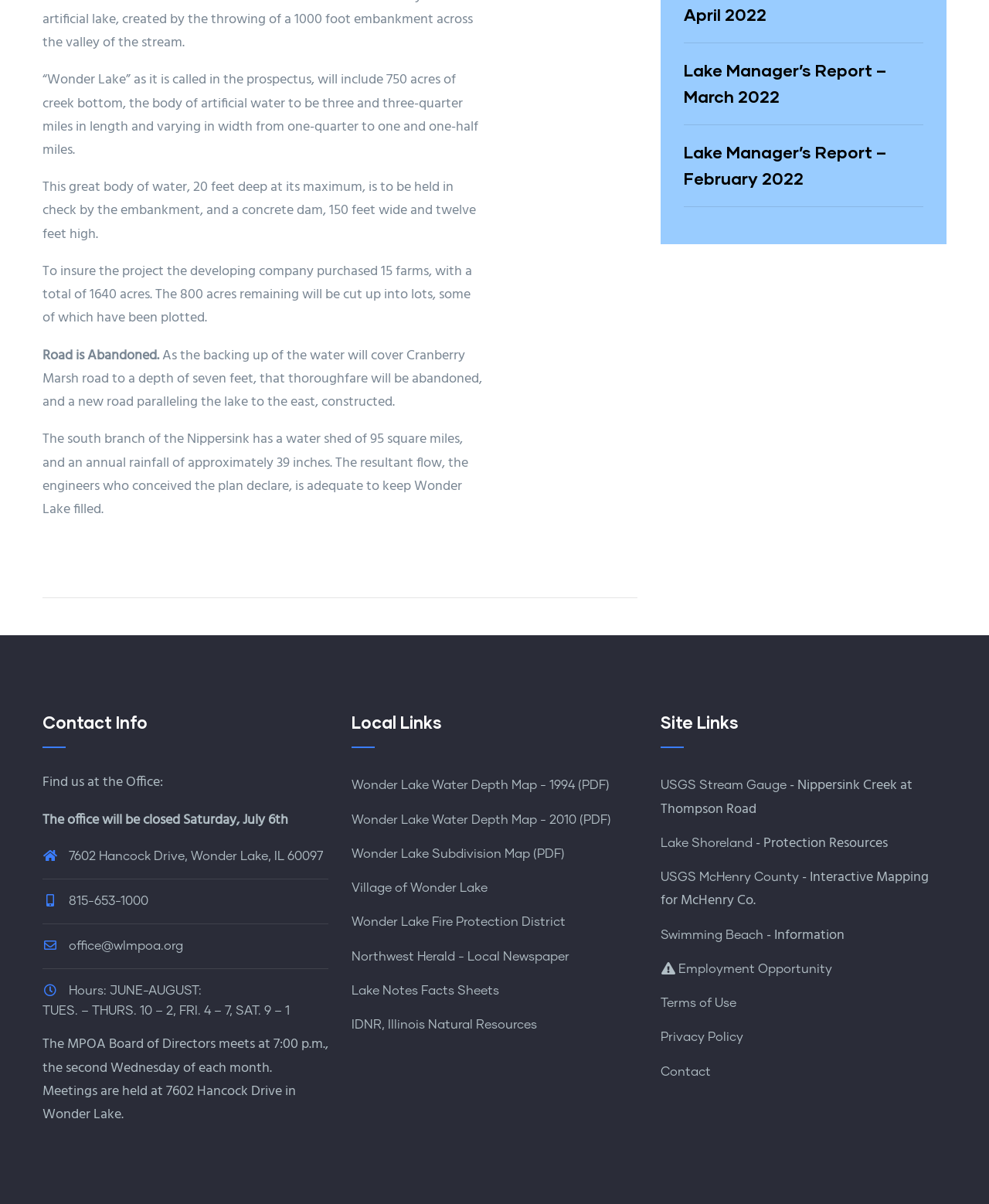What is the width of the concrete dam?
Can you provide a detailed and comprehensive answer to the question?

The text states, 'This great body of water, 20 feet deep at its maximum, is to be held in check by the embankment, and a concrete dam, 150 feet wide and twelve feet high.' This sentence provides the information that the width of the concrete dam is 150 feet.